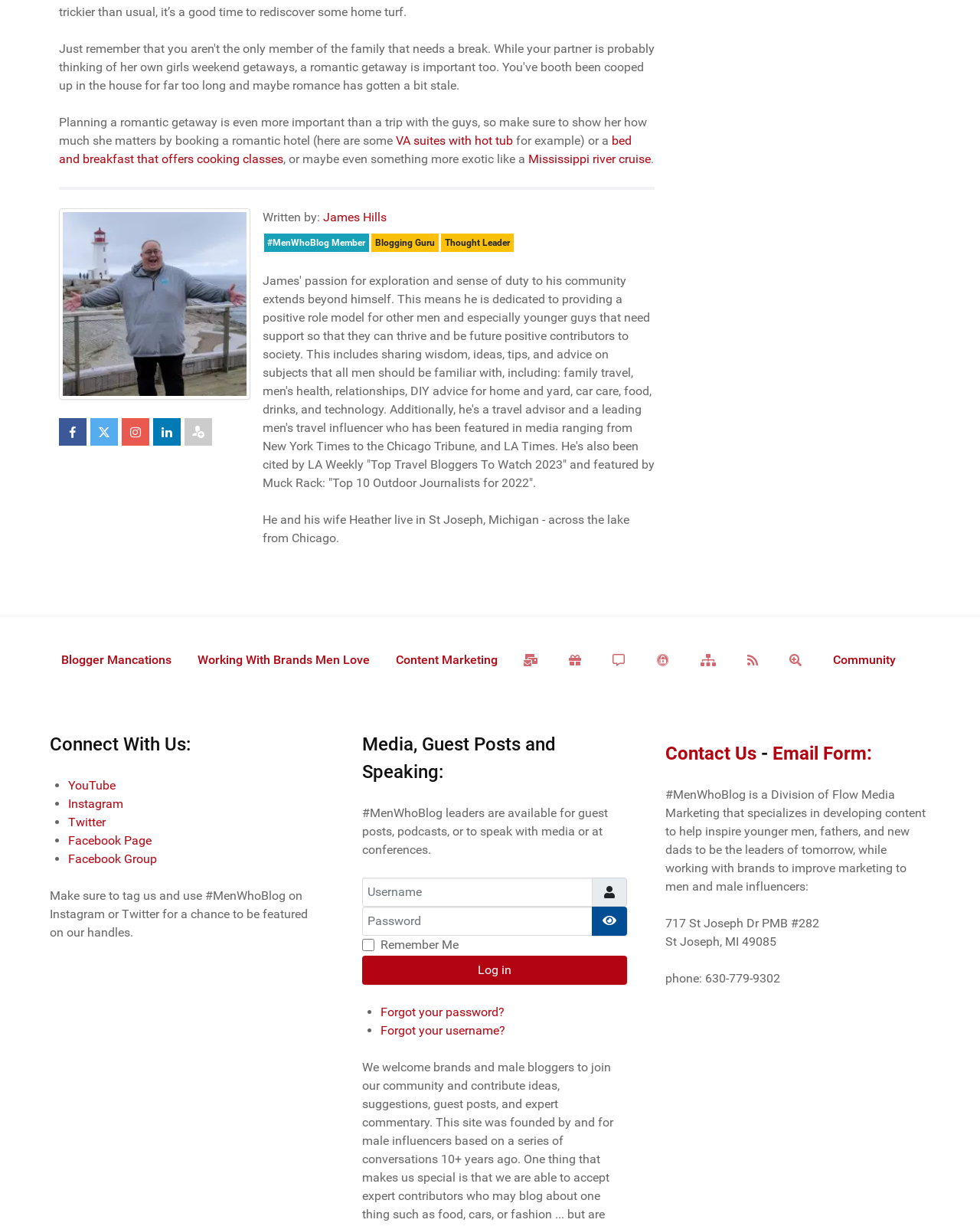Locate the bounding box coordinates of the UI element described by: "aria-label="Contact Us" title="Contact Us"". Provide the coordinates as four float numbers between 0 and 1, formatted as [left, top, right, bottom].

[0.523, 0.518, 0.566, 0.557]